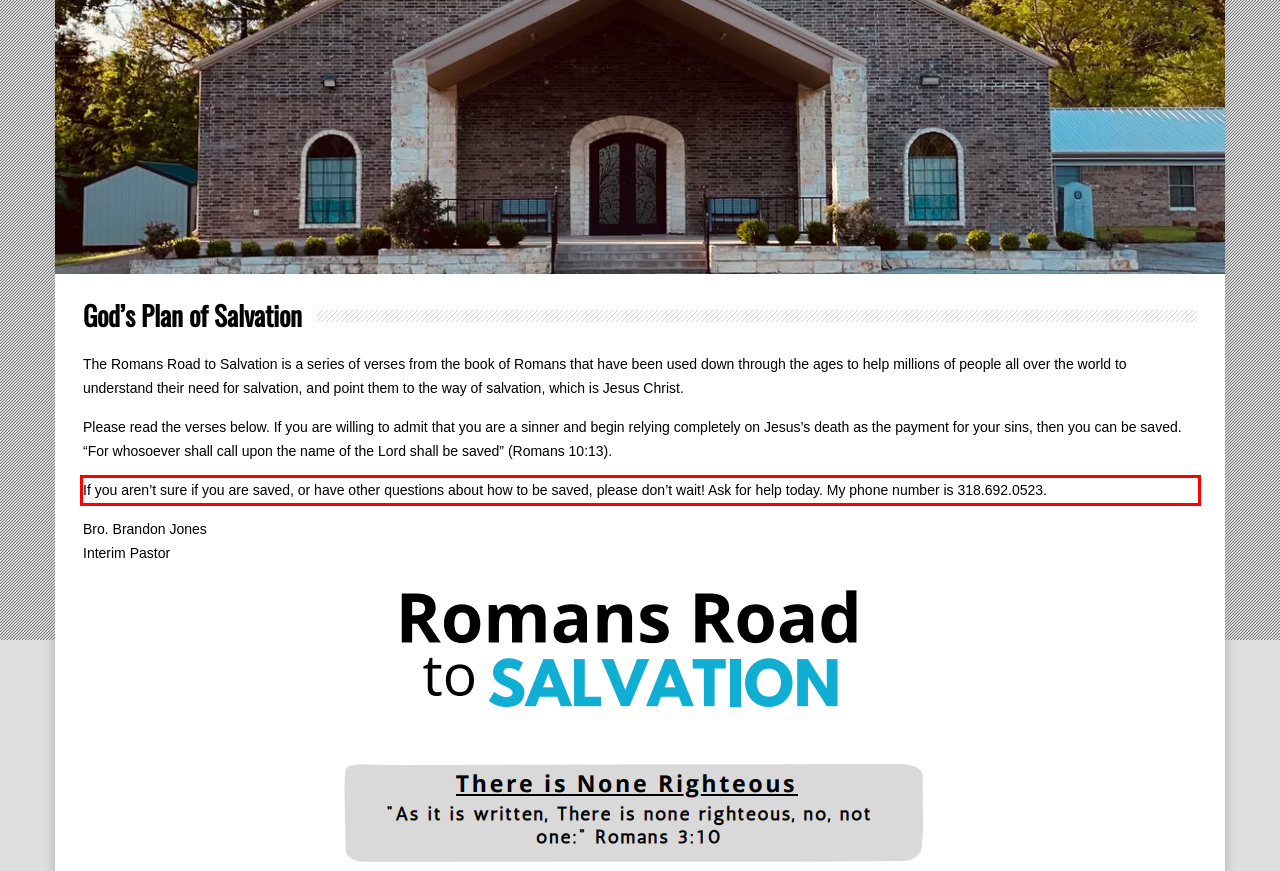You have a screenshot with a red rectangle around a UI element. Recognize and extract the text within this red bounding box using OCR.

If you aren’t sure if you are saved, or have other questions about how to be saved, please don’t wait! Ask for help today. My phone number is 318.692.0523.